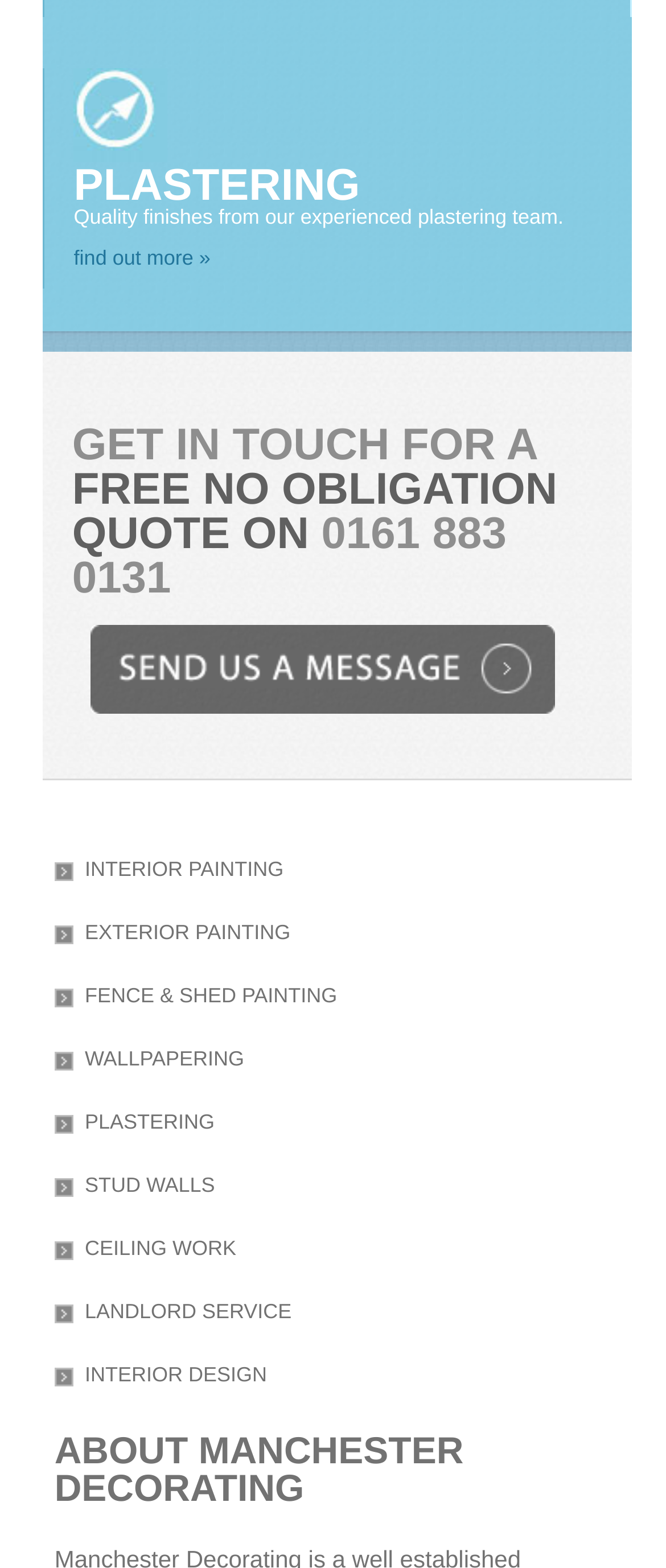Identify the bounding box coordinates of the element to click to follow this instruction: 'Learn more about plastering services'. Ensure the coordinates are four float values between 0 and 1, provided as [left, top, right, bottom].

[0.082, 0.709, 0.949, 0.723]